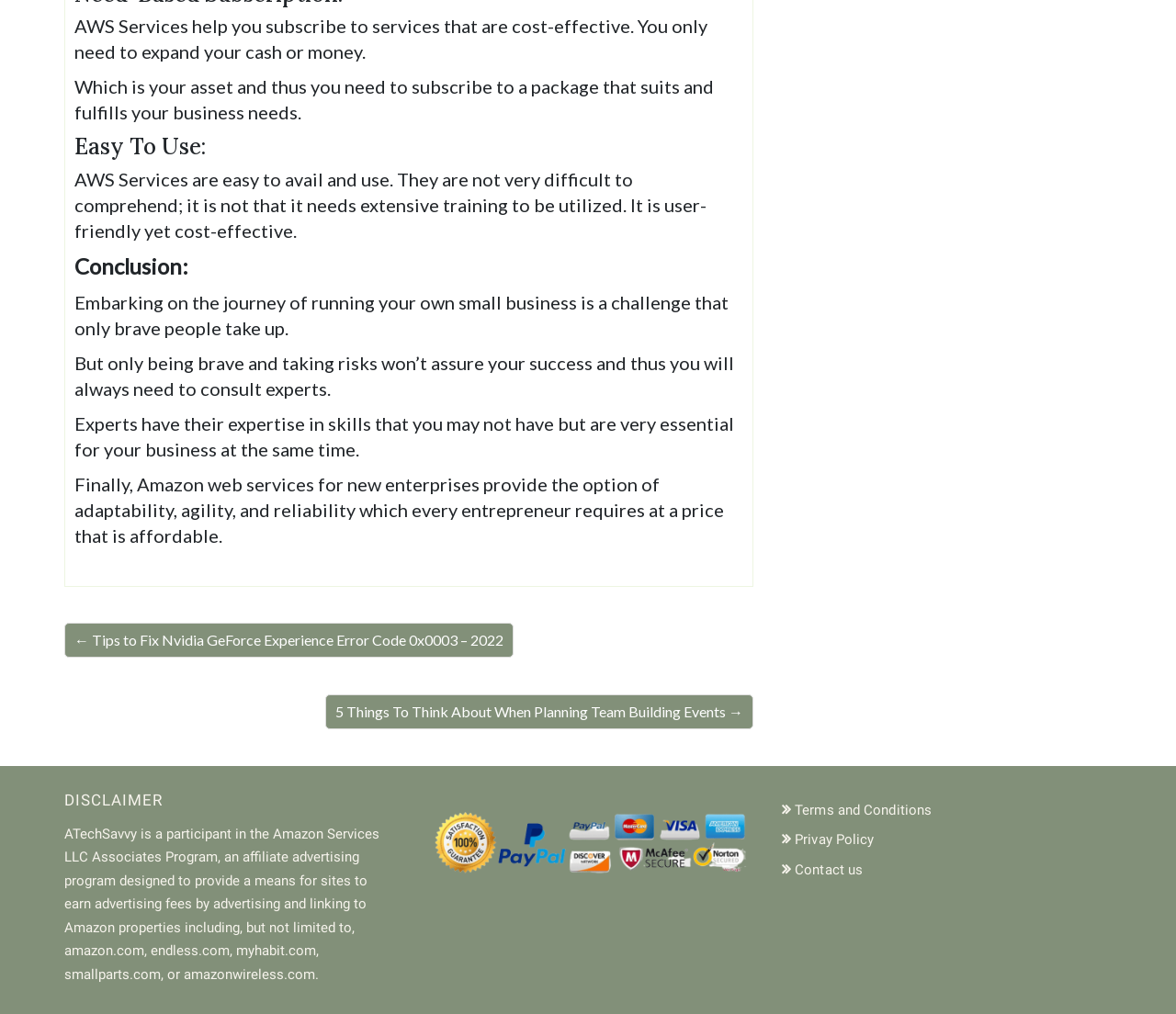What is required for business success?
Using the visual information, reply with a single word or short phrase.

Consulting experts